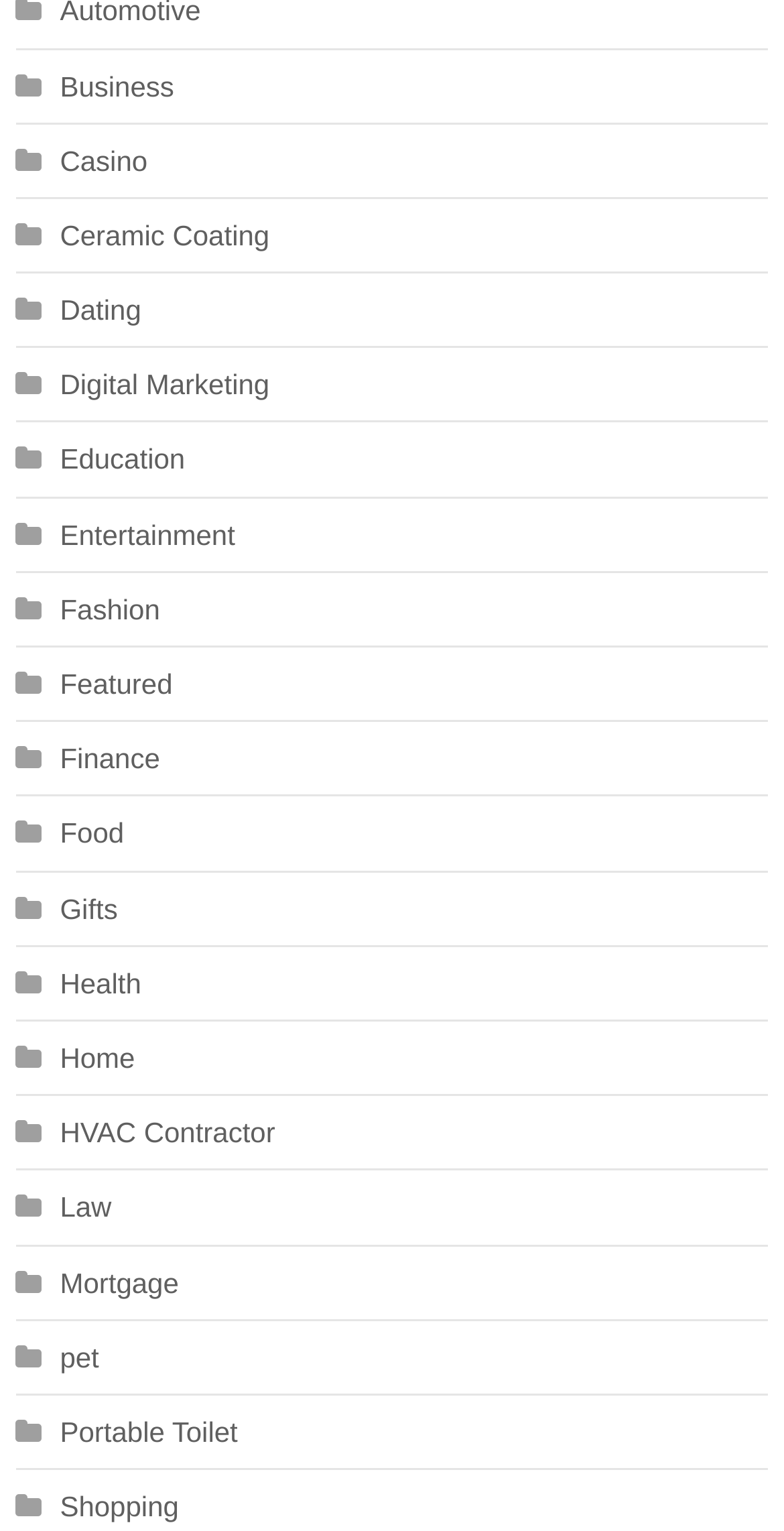Give a concise answer using one word or a phrase to the following question:
How many categories start with the letter 'H' on the webpage?

2